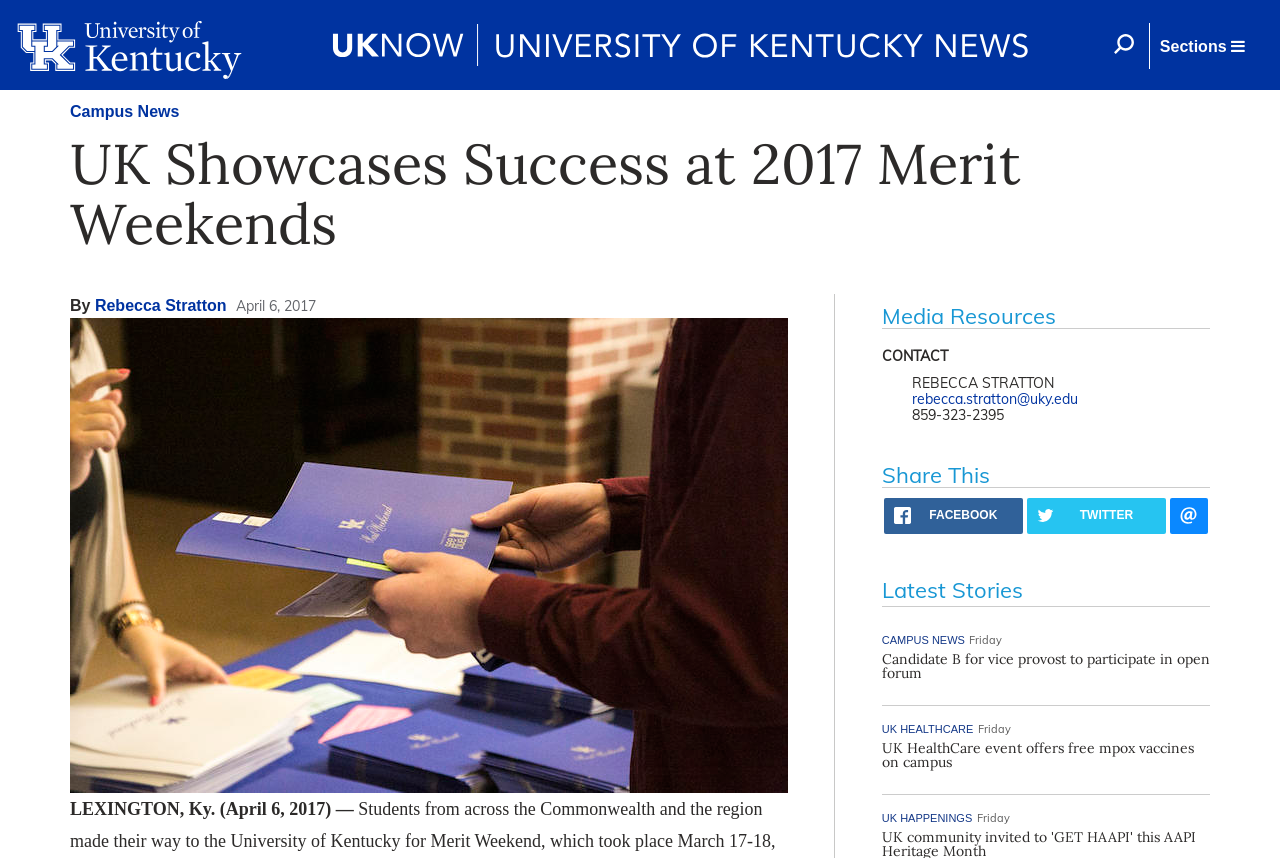Articulate a complete and detailed caption of the webpage elements.

The webpage appears to be a news article from the University of Kentucky, titled "UK Showcases Success at 2017 Merit Weekends". At the top left, there is a small image and a link. Below this, there is a larger image that spans about half of the page width. 

On the top right, there are two buttons: a search bar and a section navigation menu. The section navigation menu has a label "Sections" and is accompanied by a small image.

The main content of the page is divided into several sections. The first section has a heading "UK Showcases Success at 2017 Merit Weekends" and is followed by the author's name, "Rebecca Stratton", and the date "April 6, 2017". Below this, there is a large image that takes up most of the page width.

The next section is titled "Media Resources" and is followed by a "CONTACT" section that lists the contact information of Rebecca Stratton. Below this, there is a "Share This" section with links to share the article on Facebook, Twitter, and other platforms.

The final section is titled "Latest Stories" and lists several news articles with headings, such as "Candidate B for vice provost to participate in open forum" and "UK HealthCare event offers free mpox vaccines on campus". Each article has a link to read more. The page also has a section labeled "CAMPUS NEWS", "UK HEALTHCARE", and "UK HAPPENINGS" with corresponding dates.